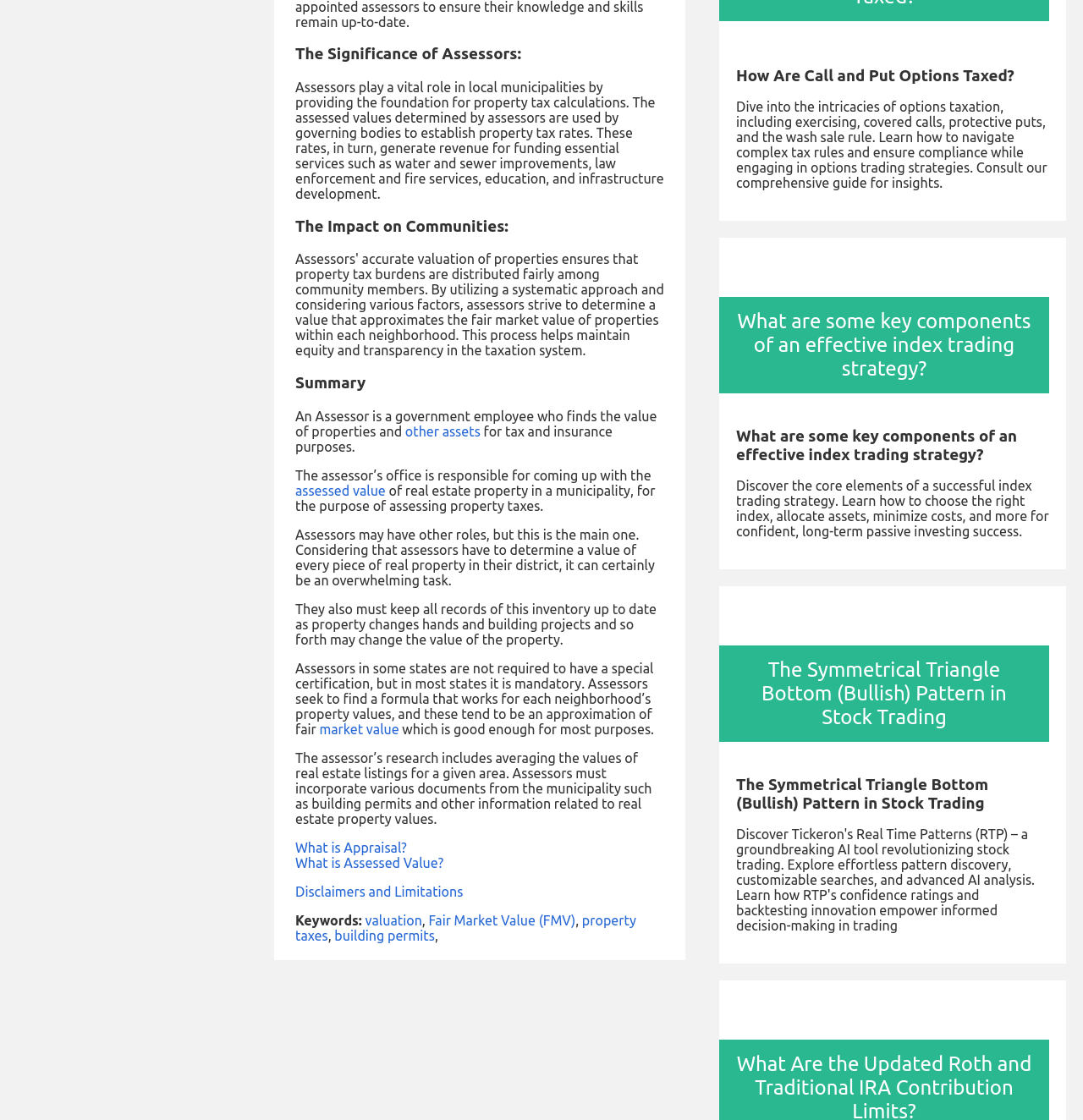What is the main purpose of assessors' research?
Please answer the question with a single word or phrase, referencing the image.

Averaging real estate listings values